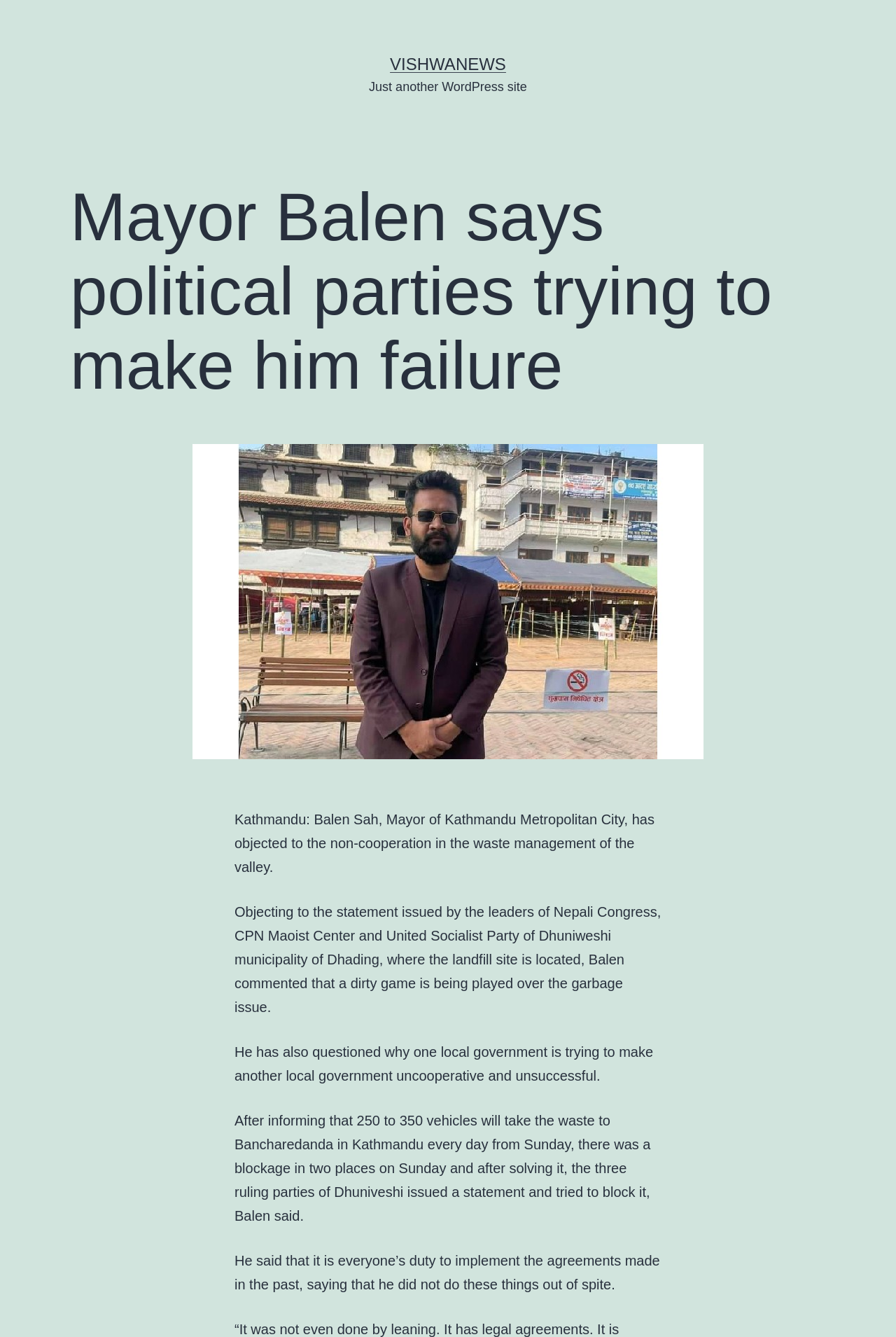Identify the bounding box for the UI element described as: "Vishwanews". The coordinates should be four float numbers between 0 and 1, i.e., [left, top, right, bottom].

[0.435, 0.041, 0.565, 0.055]